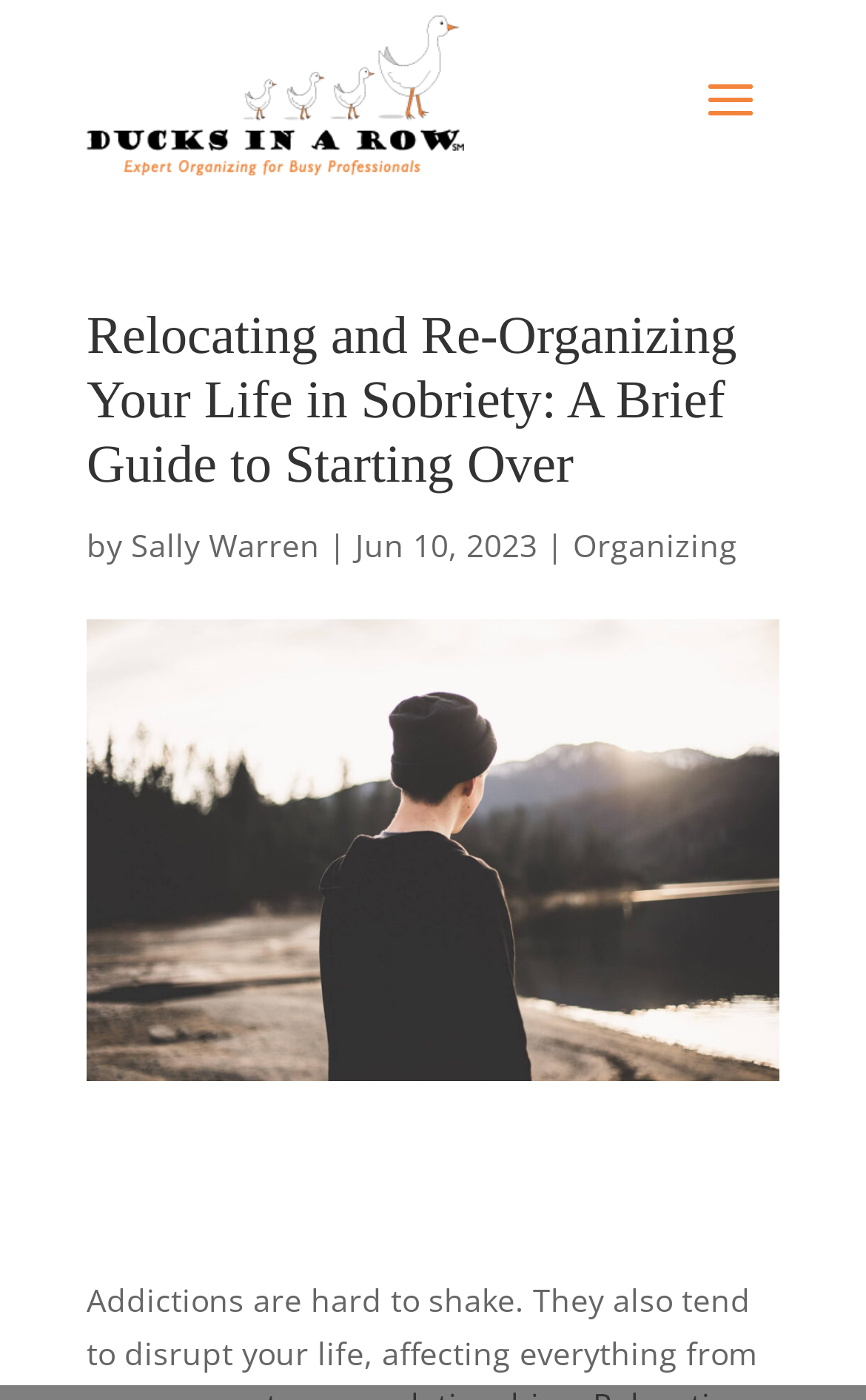What is the date of the article?
Offer a detailed and exhaustive answer to the question.

The date of the article can be found by looking at the text that appears to be a date format, which is 'Jun 10, 2023'.